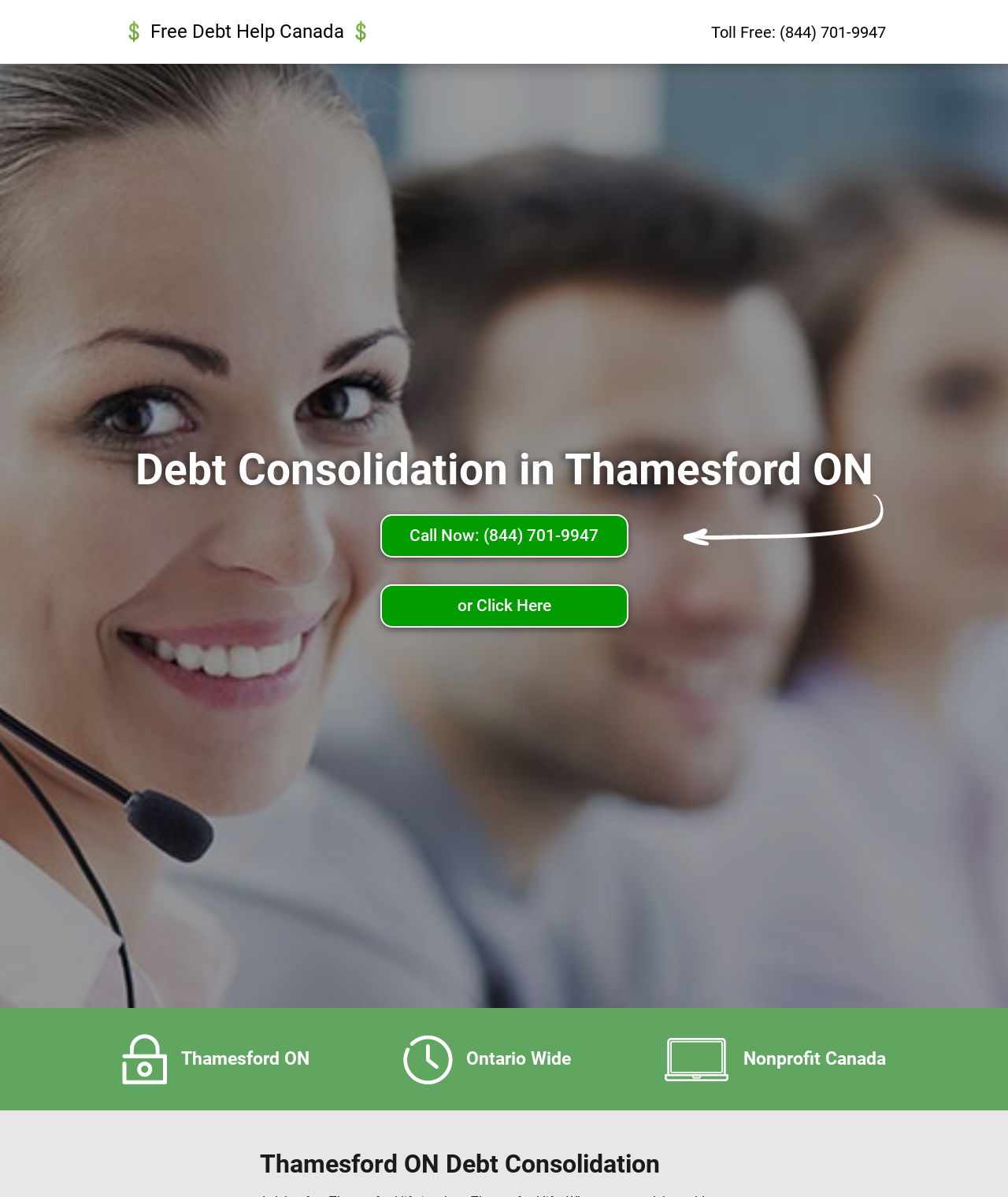What is the topic of the webpage?
Refer to the image and provide a one-word or short phrase answer.

Debt Consolidation